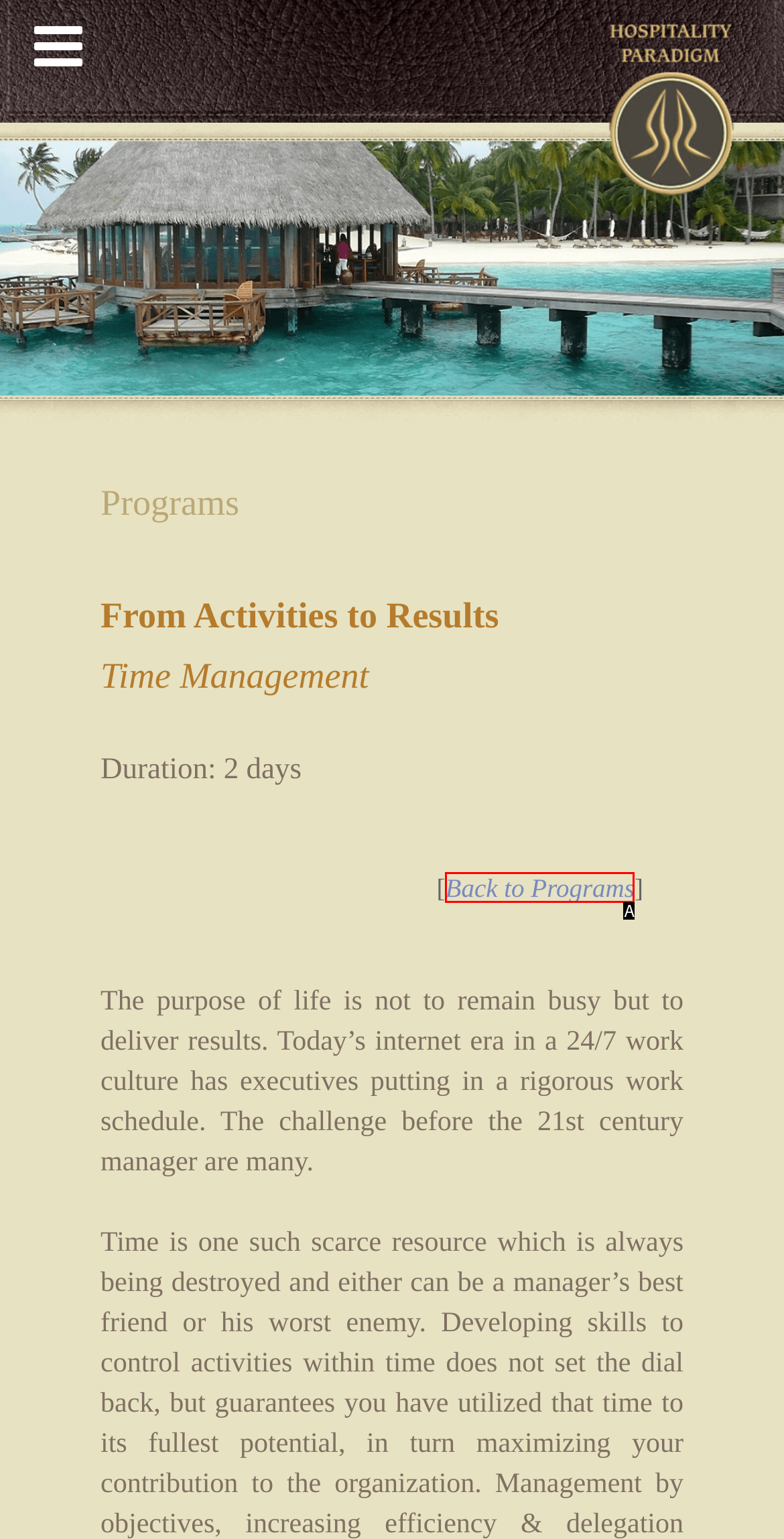Find the HTML element that corresponds to the description: Back to Programs. Indicate your selection by the letter of the appropriate option.

A